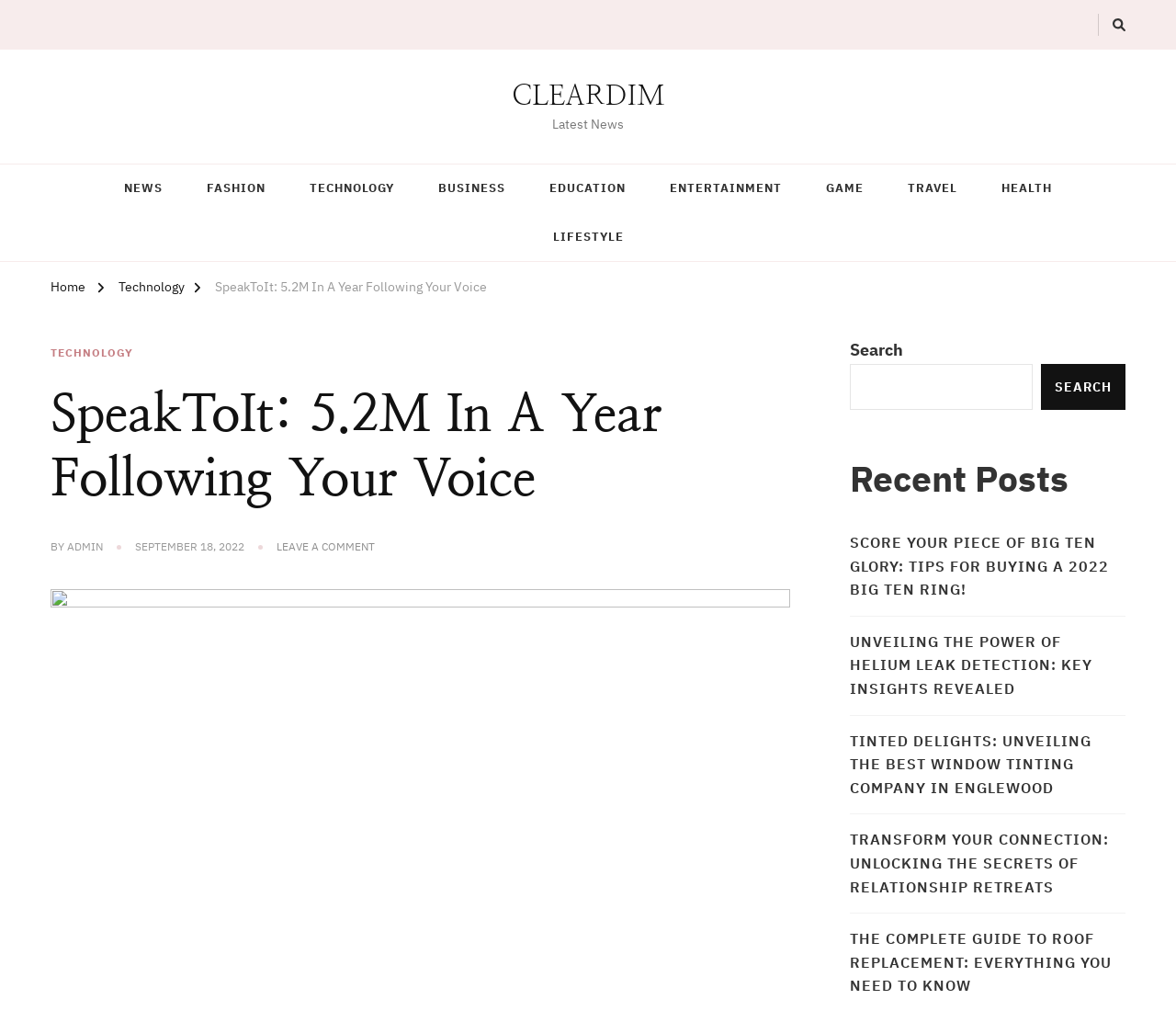Determine the bounding box coordinates of the UI element that matches the following description: "Technology". The coordinates should be four float numbers between 0 and 1 in the format [left, top, right, bottom].

[0.101, 0.27, 0.157, 0.297]